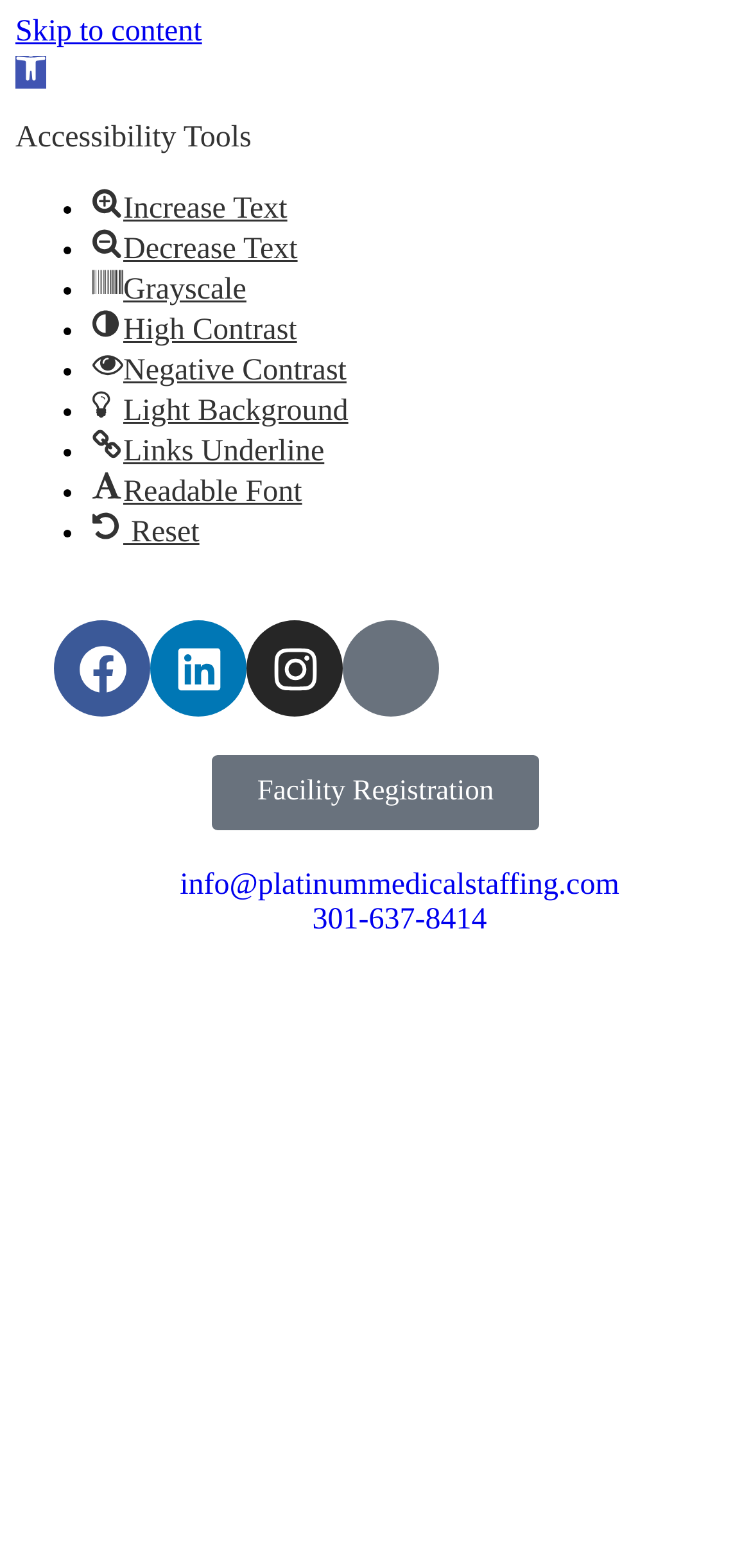Find the bounding box coordinates of the element to click in order to complete the given instruction: "Increase the text size."

[0.123, 0.123, 0.383, 0.144]